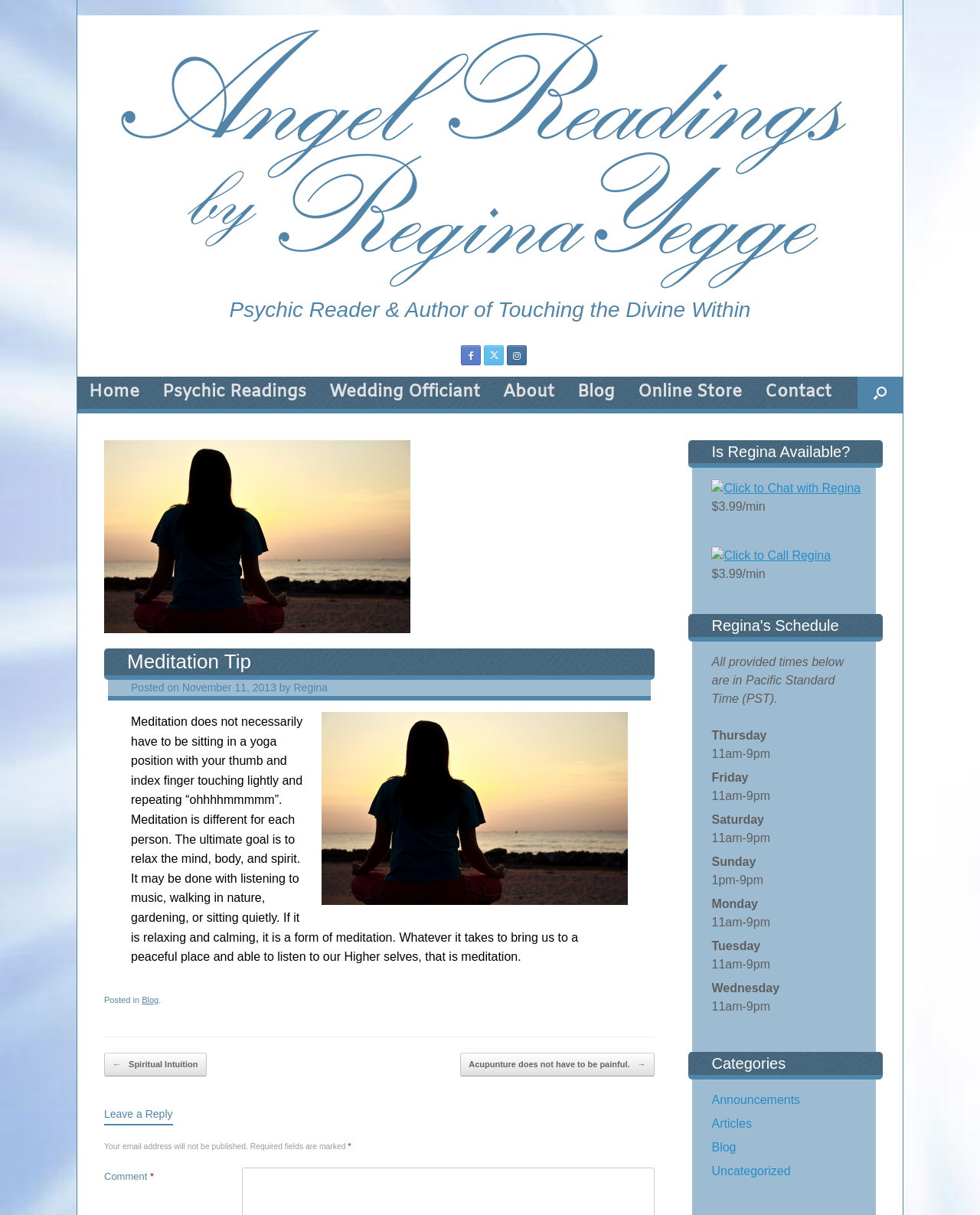Provide the bounding box coordinates in the format (top-left x, top-left y, bottom-right x, bottom-right y). All values are floating point numbers between 0 and 1. Determine the bounding box coordinate of the UI element described as: aria-label="Open the search"

[0.875, 0.31, 0.921, 0.336]